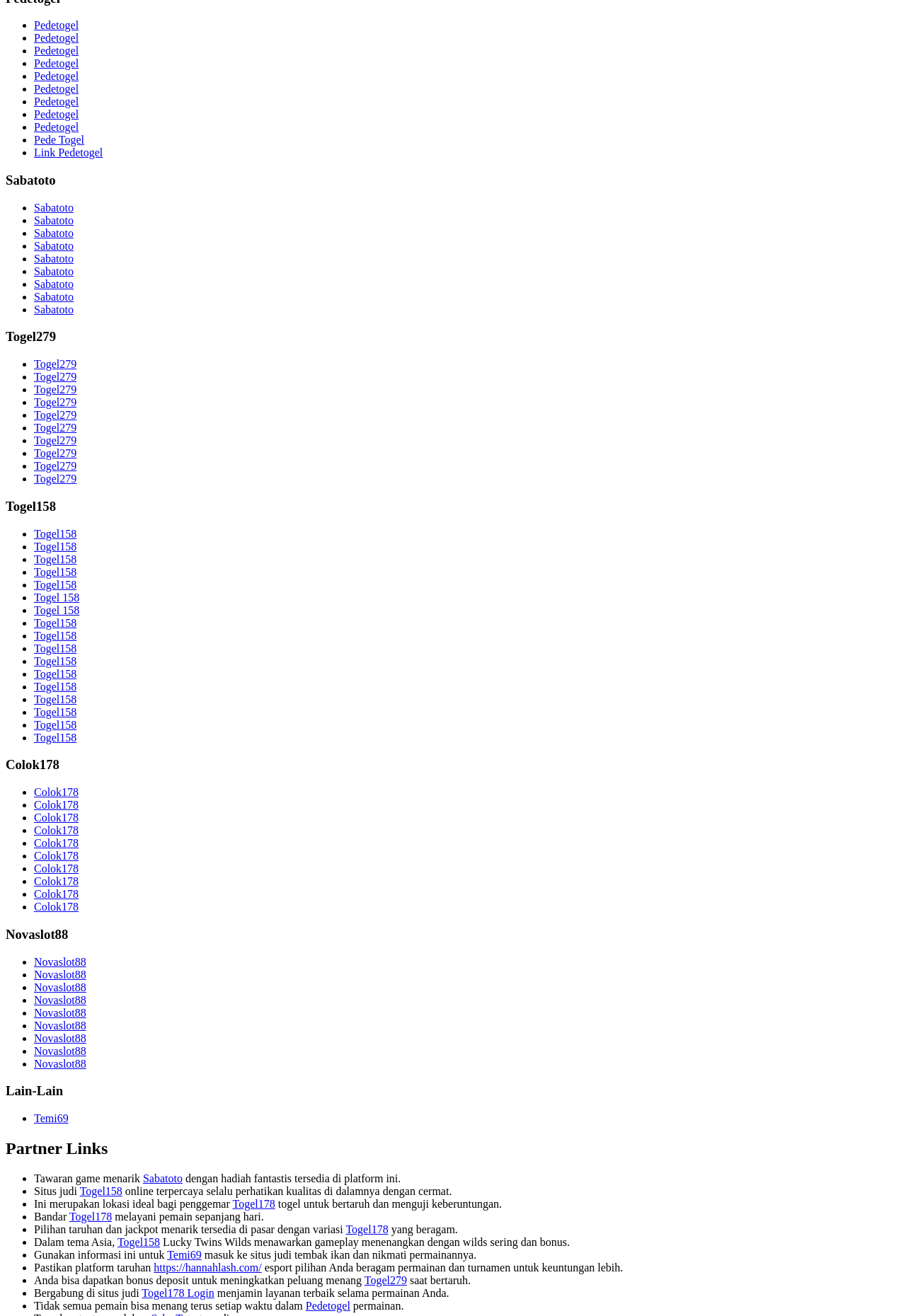Find the bounding box coordinates of the clickable region needed to perform the following instruction: "check Togel158". The coordinates should be provided as four float numbers between 0 and 1, i.e., [left, top, right, bottom].

[0.038, 0.401, 0.085, 0.41]